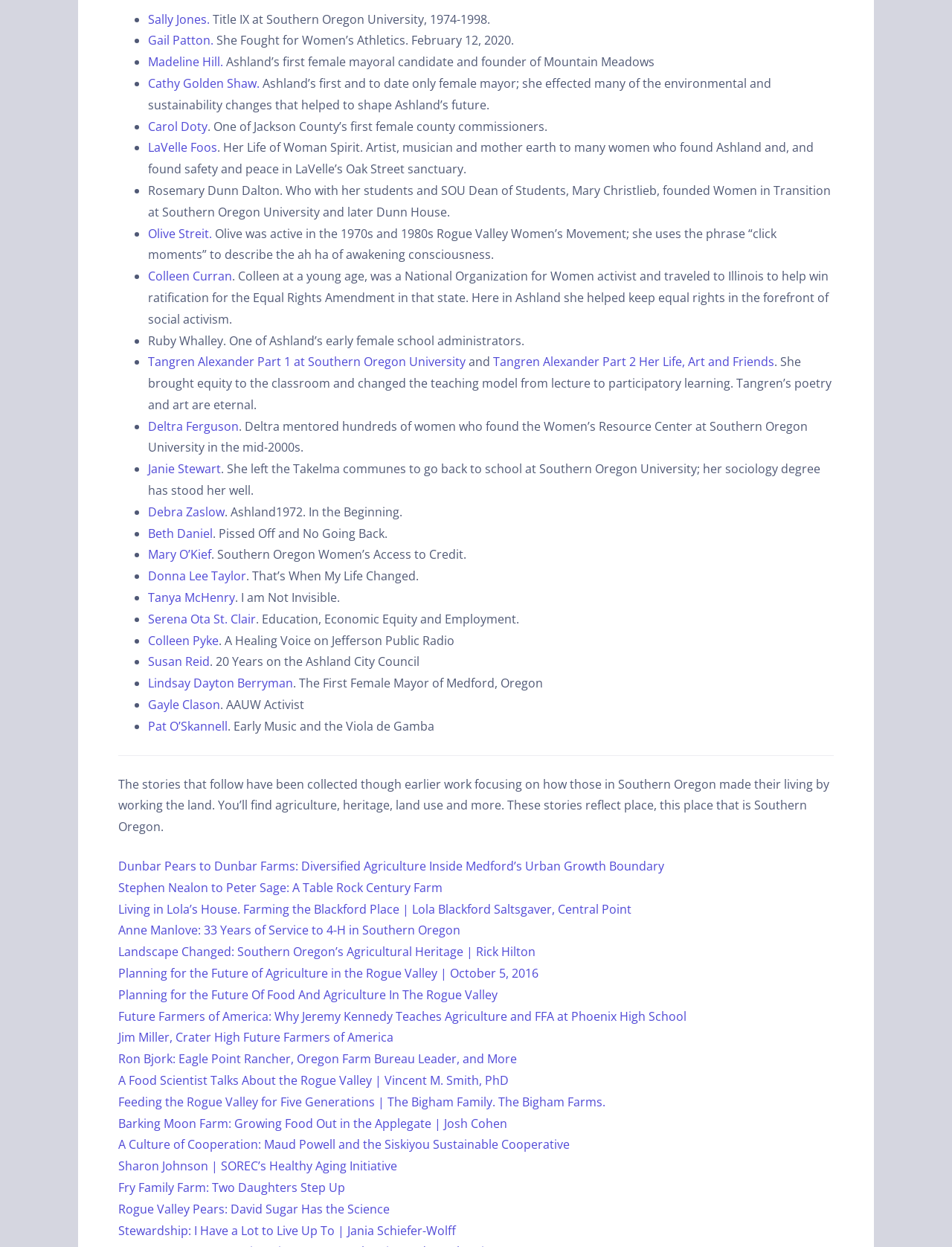From the webpage screenshot, identify the region described by Donna Lee Taylor. Provide the bounding box coordinates as (top-left x, top-left y, bottom-right x, bottom-right y), with each value being a floating point number between 0 and 1.

[0.156, 0.455, 0.259, 0.469]